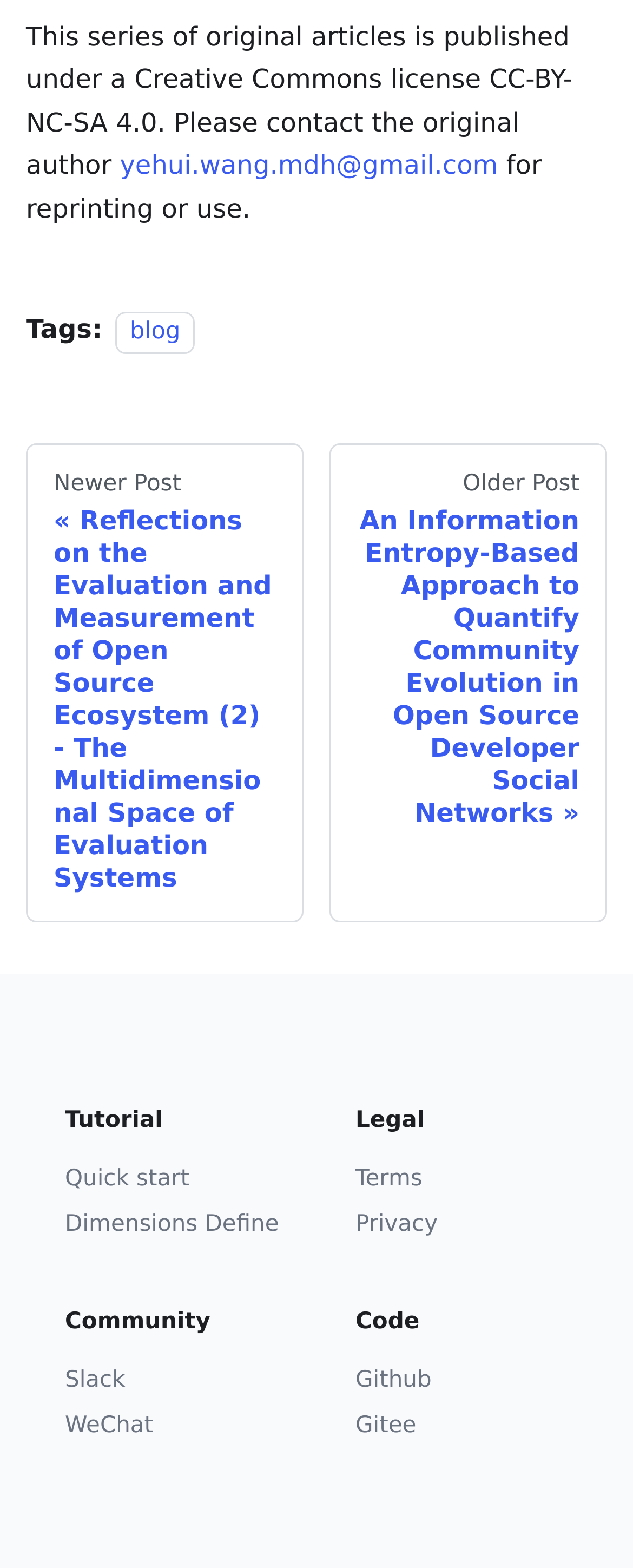Analyze the image and deliver a detailed answer to the question: What are the three main sections on the webpage?

The webpage can be divided into three main sections: the tutorial section, which contains links to 'Quick start', 'Dimensions Define', and other related topics; the community section, which provides links to 'Slack' and 'WeChat'; and the navigation section, which allows users to navigate to adjacent blog posts.